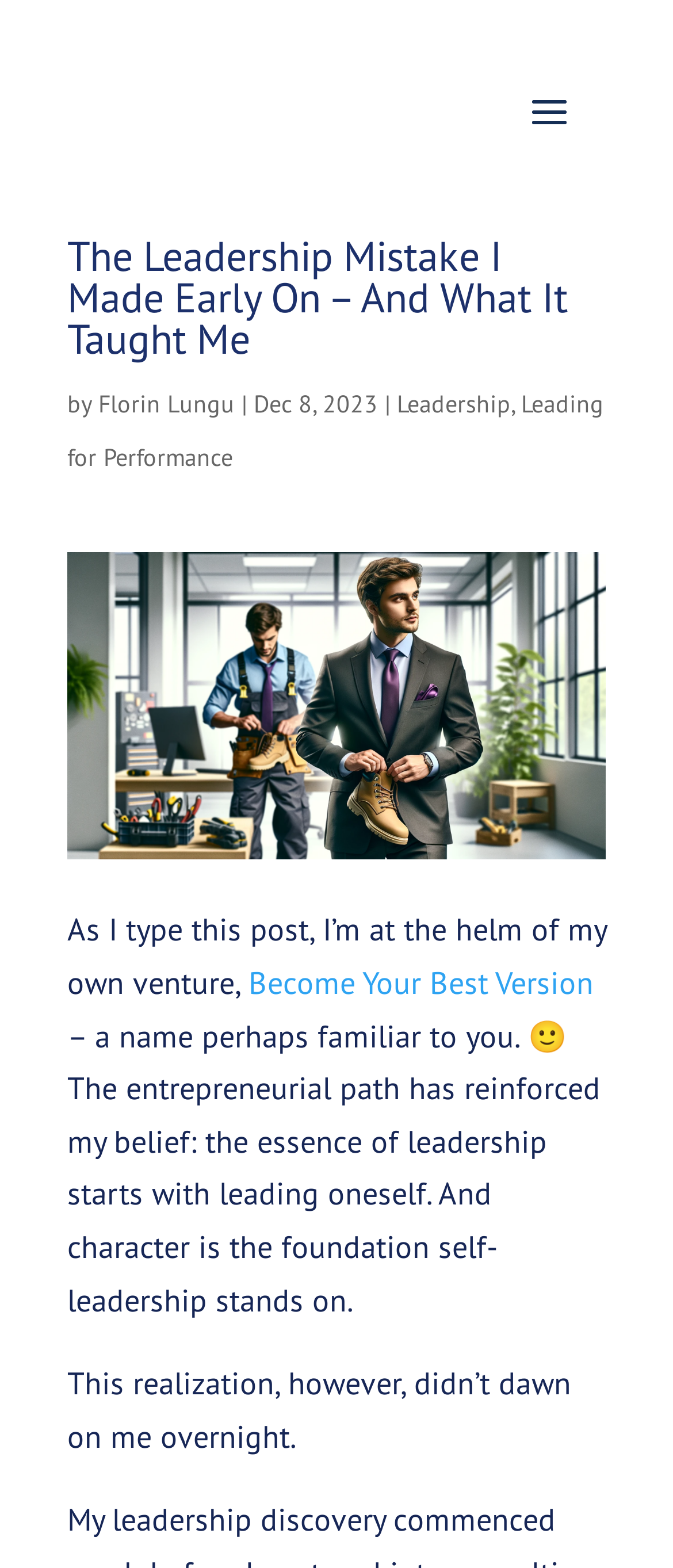What is the date of the article?
Give a detailed and exhaustive answer to the question.

The date of the article can be found by looking at the text 'Dec 8, 2023' which is located near the author's name.